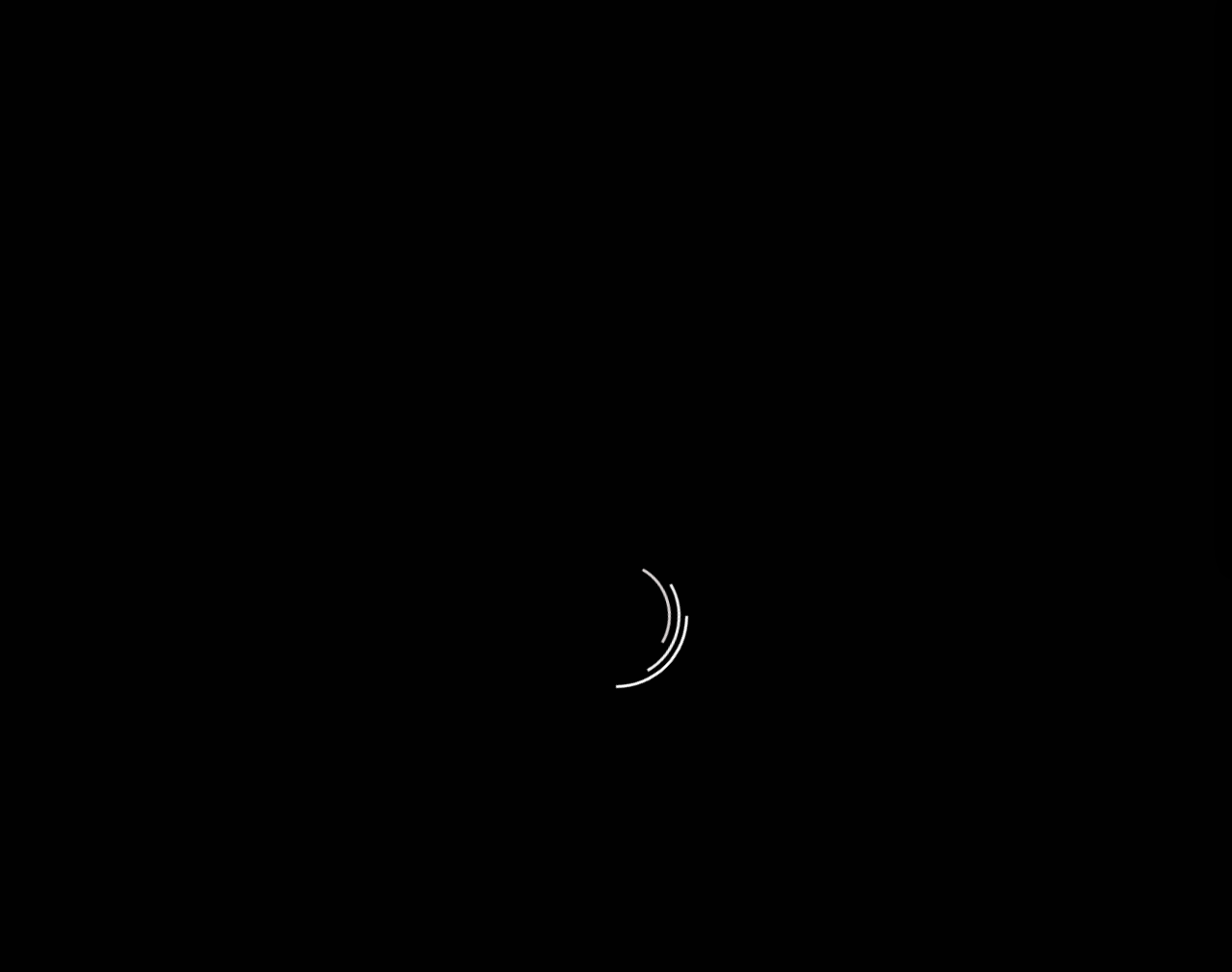Locate the bounding box coordinates of the element that should be clicked to execute the following instruction: "Go to 'Home'".

[0.097, 0.658, 0.135, 0.687]